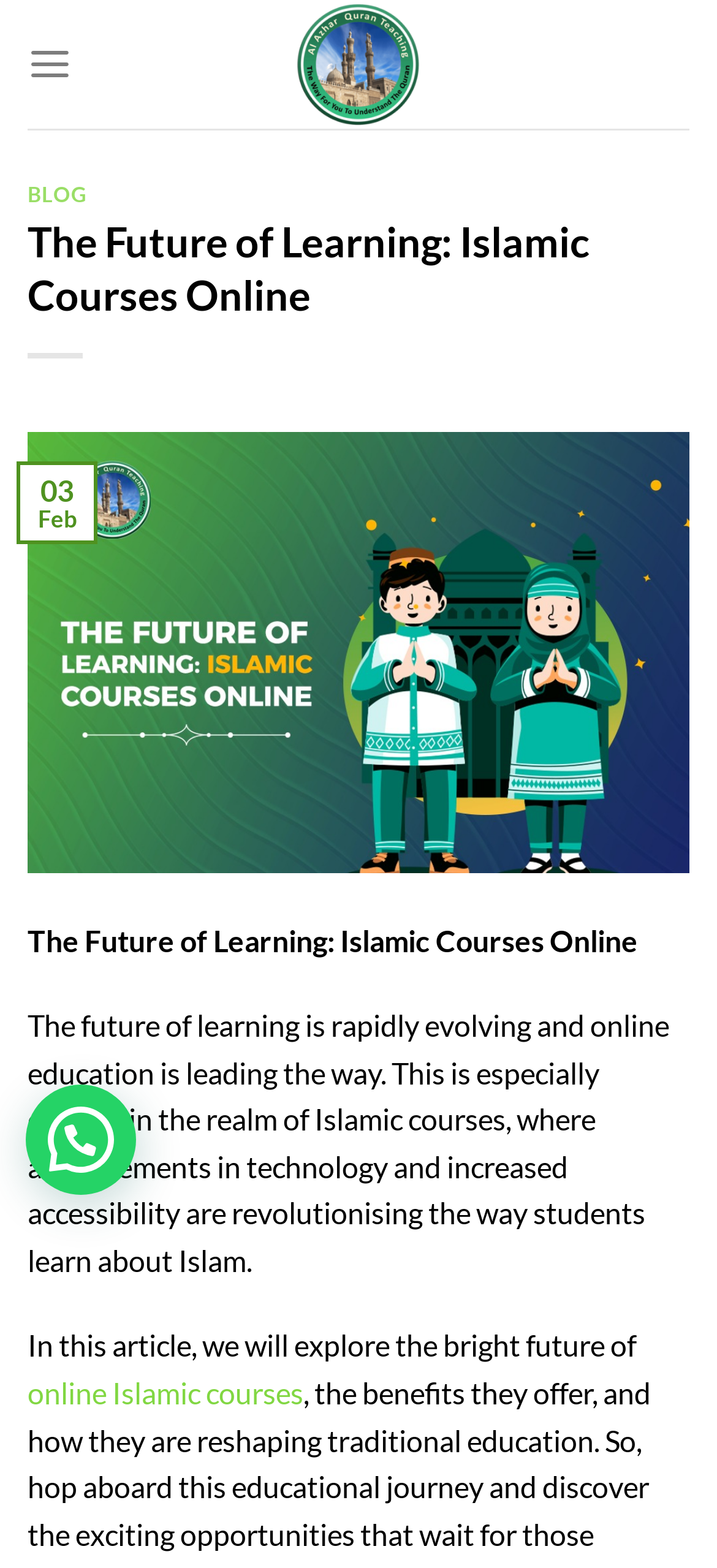What is the name of the Quran teaching course?
Provide a detailed and well-explained answer to the question.

I found the answer by looking at the link element with the text 'Al-Azhar Quran Teaching' which is located at the top of the webpage, indicating that it is a prominent course offered by the website.